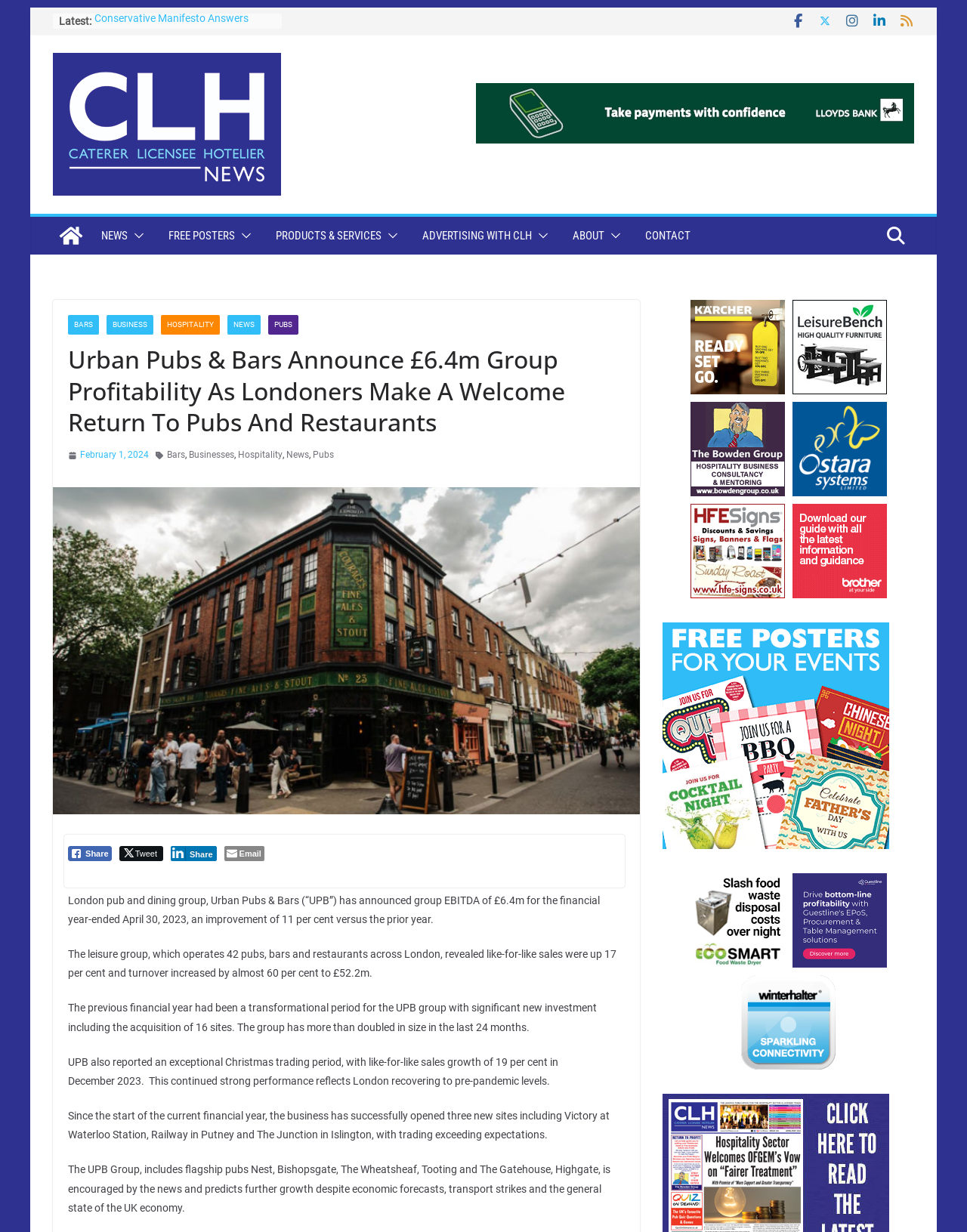Deliver a detailed narrative of the webpage's visual and textual elements.

This webpage is about Urban Pubs & Bars, a London-based pub and dining group. At the top, there is a link to skip to the content. Below that, there are several links to news articles, including "Conservative Manifesto Answers UKhospitality Call To Fix Unfair Business Rates" and "Business Rate Tax Up 49% During Last 14 Years". These links are accompanied by list markers.

To the right of these links, there are five social media icons, including Facebook, Twitter, LinkedIn, and an email share button. Below these icons, there is a header section with the title "Urban Pubs & Bars Announce £6.4m Group Profitability As Londoners Make A Welcome Return To Pubs And Restaurants".

The main content of the webpage is divided into several sections. The first section announces the group's profitability, with a static text describing the financial results. This is followed by several paragraphs of text, each describing the group's performance, including its sales growth, new site openings, and predictions for future growth.

On the right-hand side of the webpage, there are several links to other sections, including "NEWS", "FREE POSTERS", "PRODUCTS & SERVICES", "ADVERTISING WITH CLH", "ABOUT", and "CONTACT". Below these links, there are several buttons with icons, including a Facebook share button, a Twitter share button, a LinkedIn share button, and an email share button.

At the bottom of the webpage, there are several complementary links, including "CLH News: Caterer, Licensee and Hotelier News" and several other links with icons.